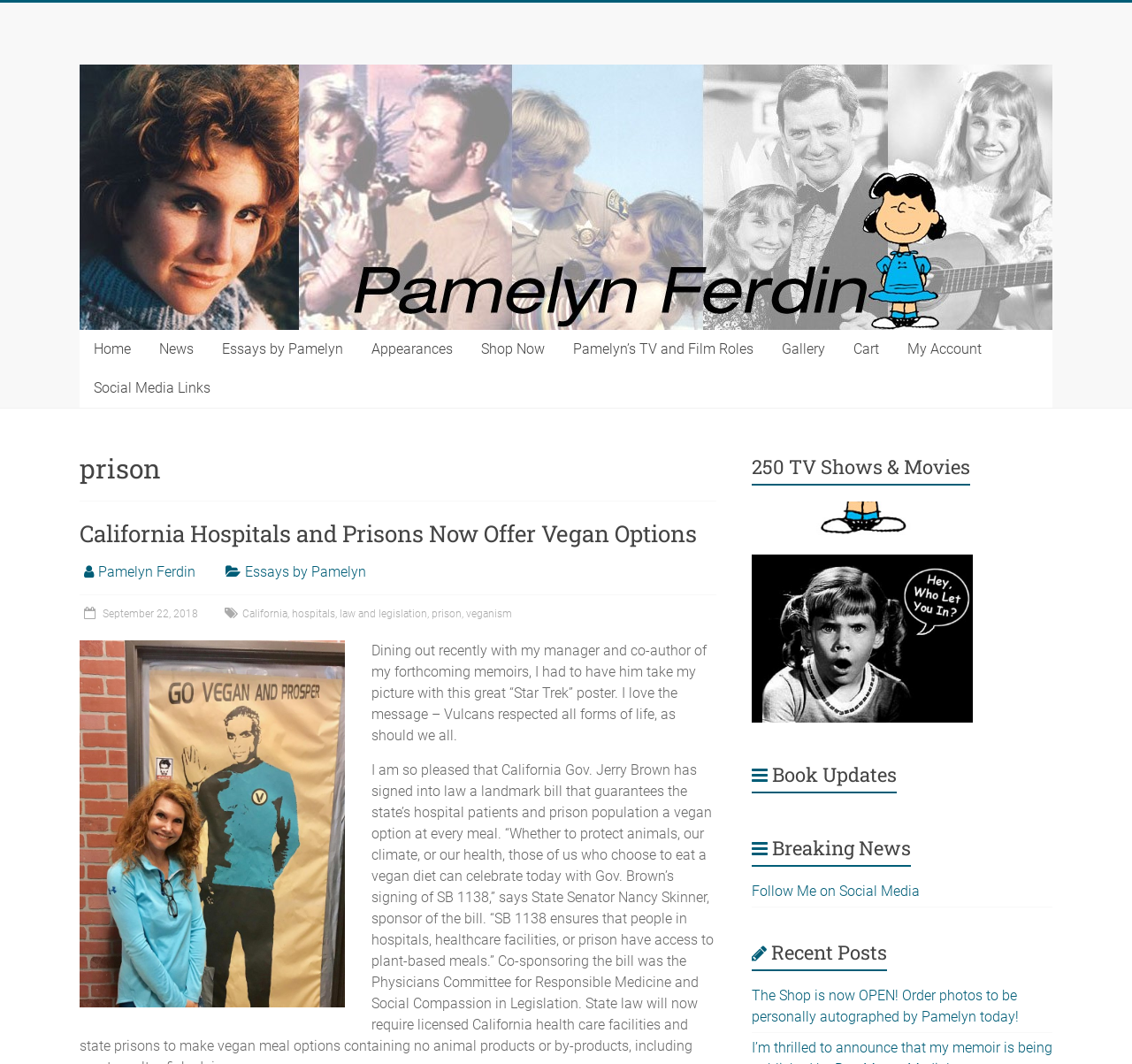Use a single word or phrase to answer the question:
What is the name of the person in the image?

Pamelyn